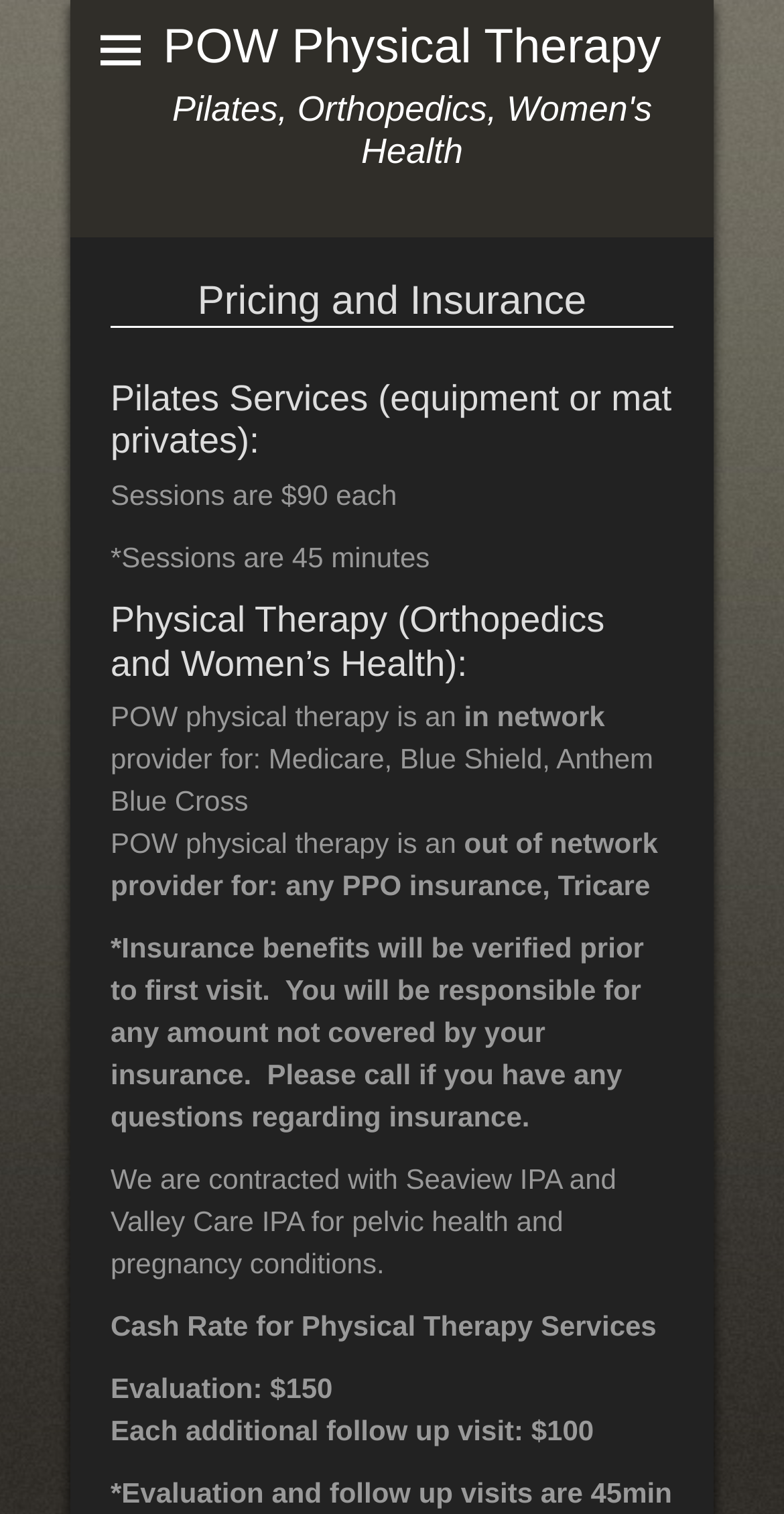Please find the top heading of the webpage and generate its text.

Pricing and Insurance